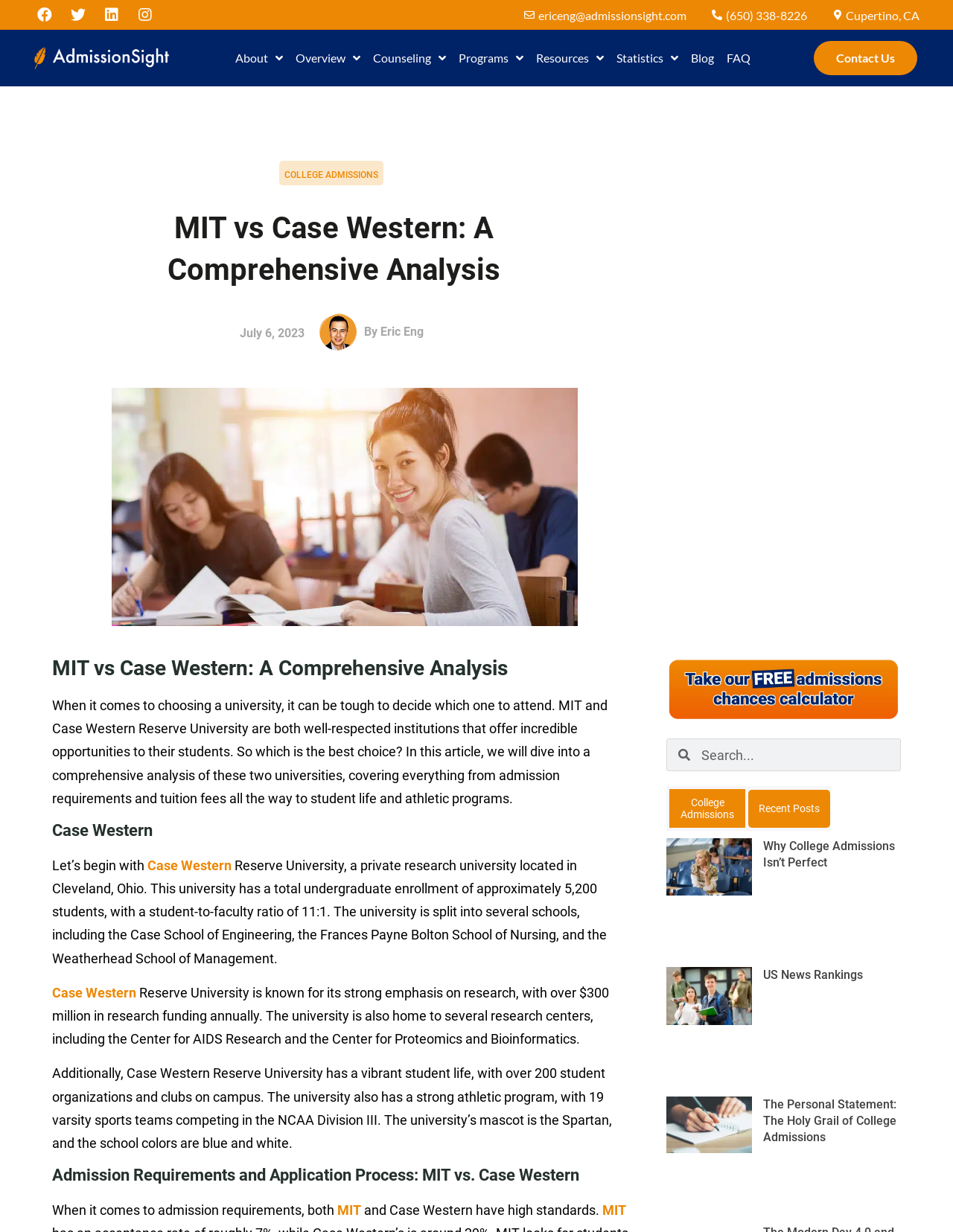Could you find the bounding box coordinates of the clickable area to complete this instruction: "Click the 'About' link"?

[0.242, 0.035, 0.301, 0.059]